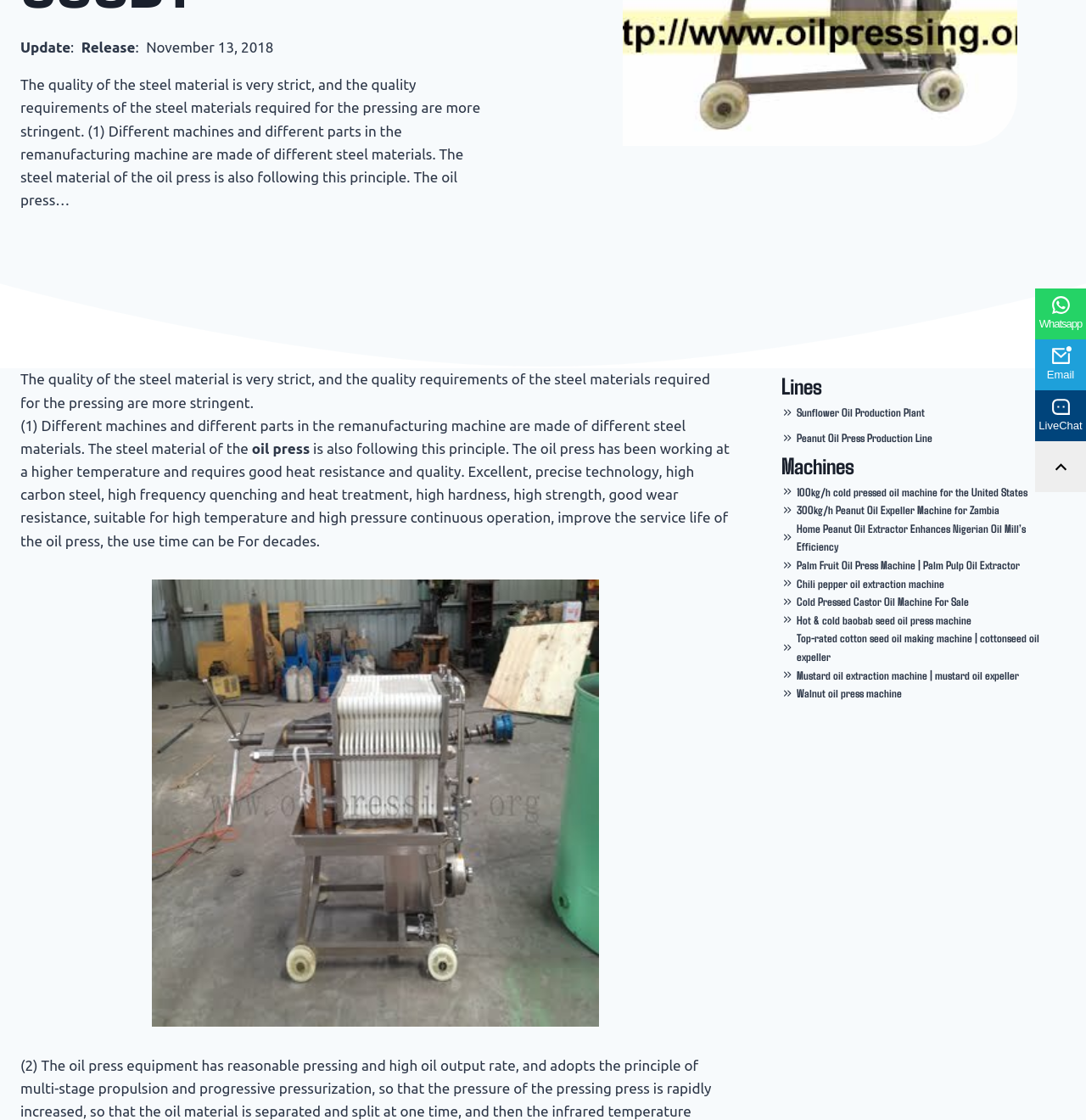Please specify the bounding box coordinates in the format (top-left x, top-left y, bottom-right x, bottom-right y), with values ranging from 0 to 1. Identify the bounding box for the UI component described as follows: Walnut oil press machine

[0.72, 0.611, 0.981, 0.627]